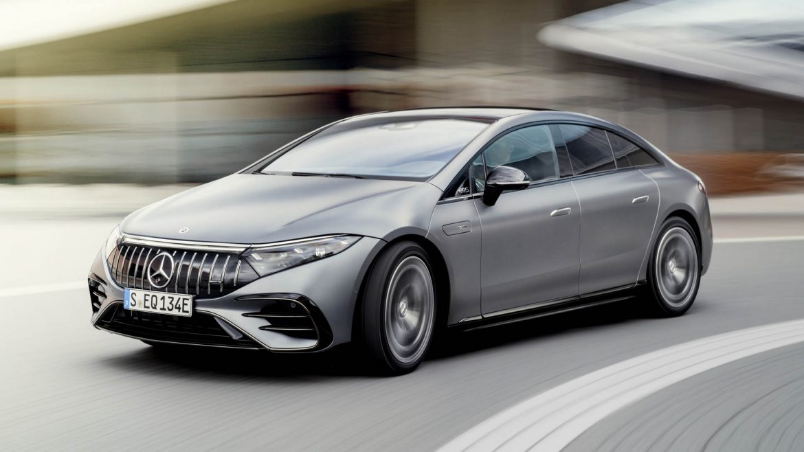What type of vehicle is showcased in the image?
Please respond to the question with as much detail as possible.

The caption describes the vehicle as a 'Mercedes-Benz EQS, an electric luxury sedan', which clearly identifies the type of vehicle showcased in the image.